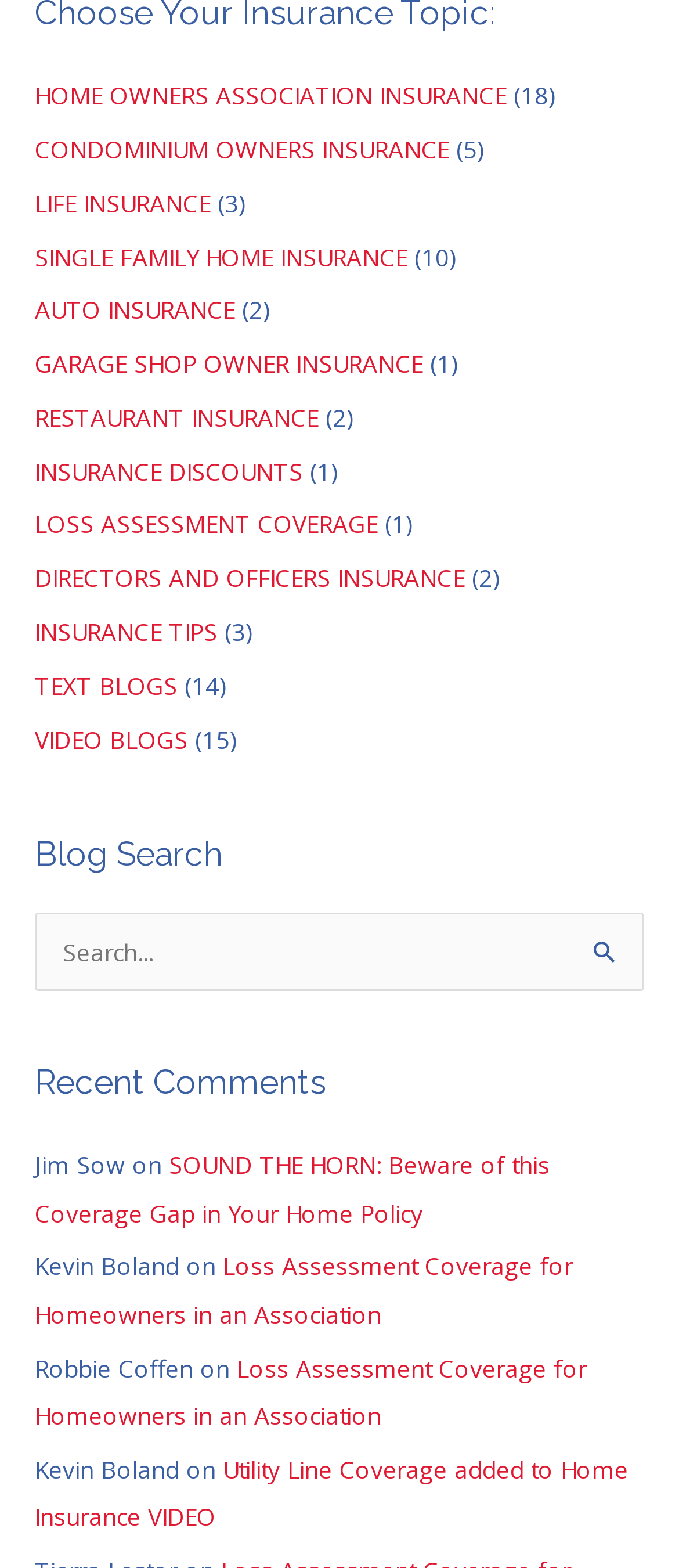What is the most popular blog post?
Look at the screenshot and respond with a single word or phrase.

TEXT BLOGS